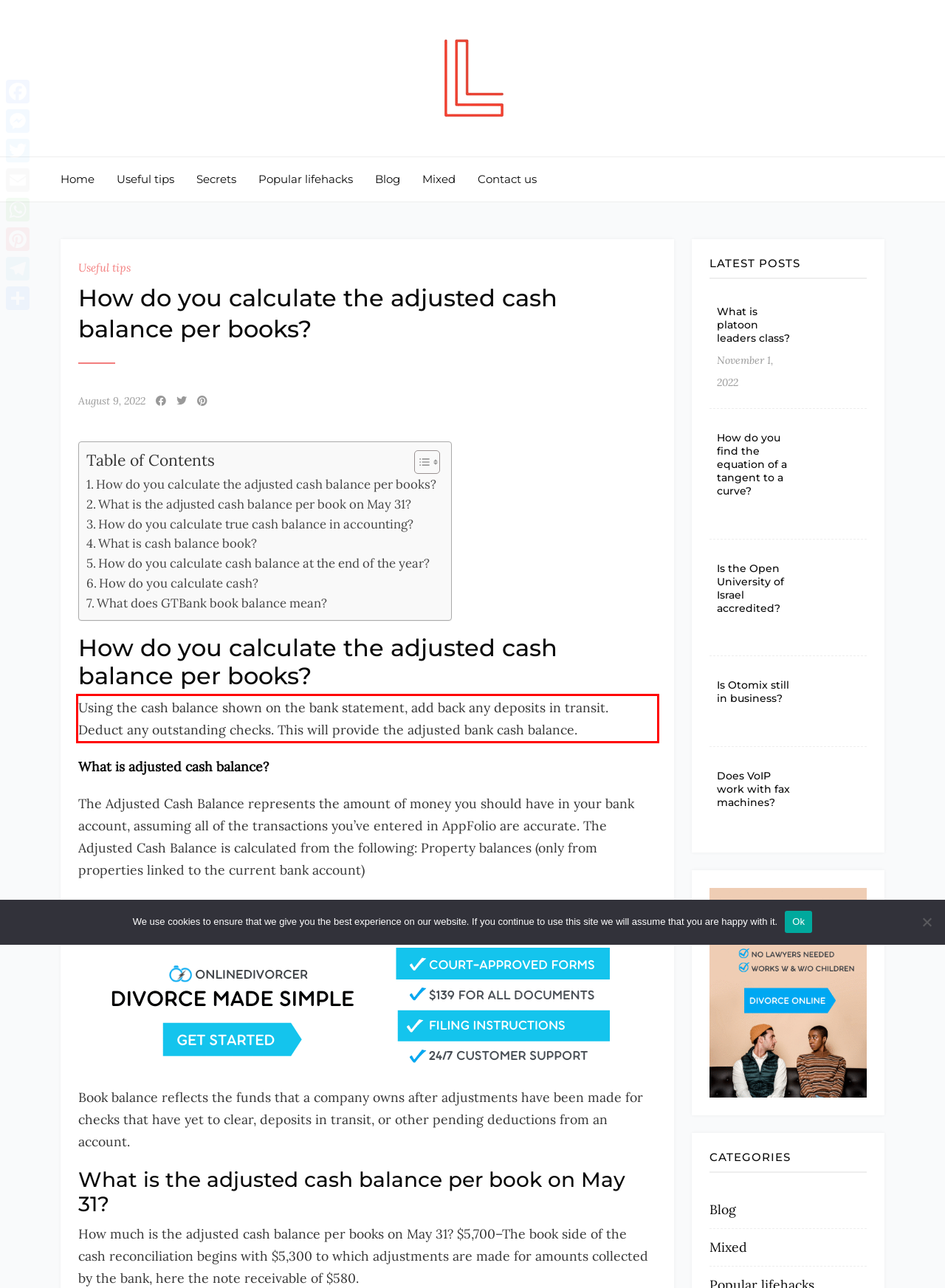The screenshot you have been given contains a UI element surrounded by a red rectangle. Use OCR to read and extract the text inside this red rectangle.

Using the cash balance shown on the bank statement, add back any deposits in transit. Deduct any outstanding checks. This will provide the adjusted bank cash balance.